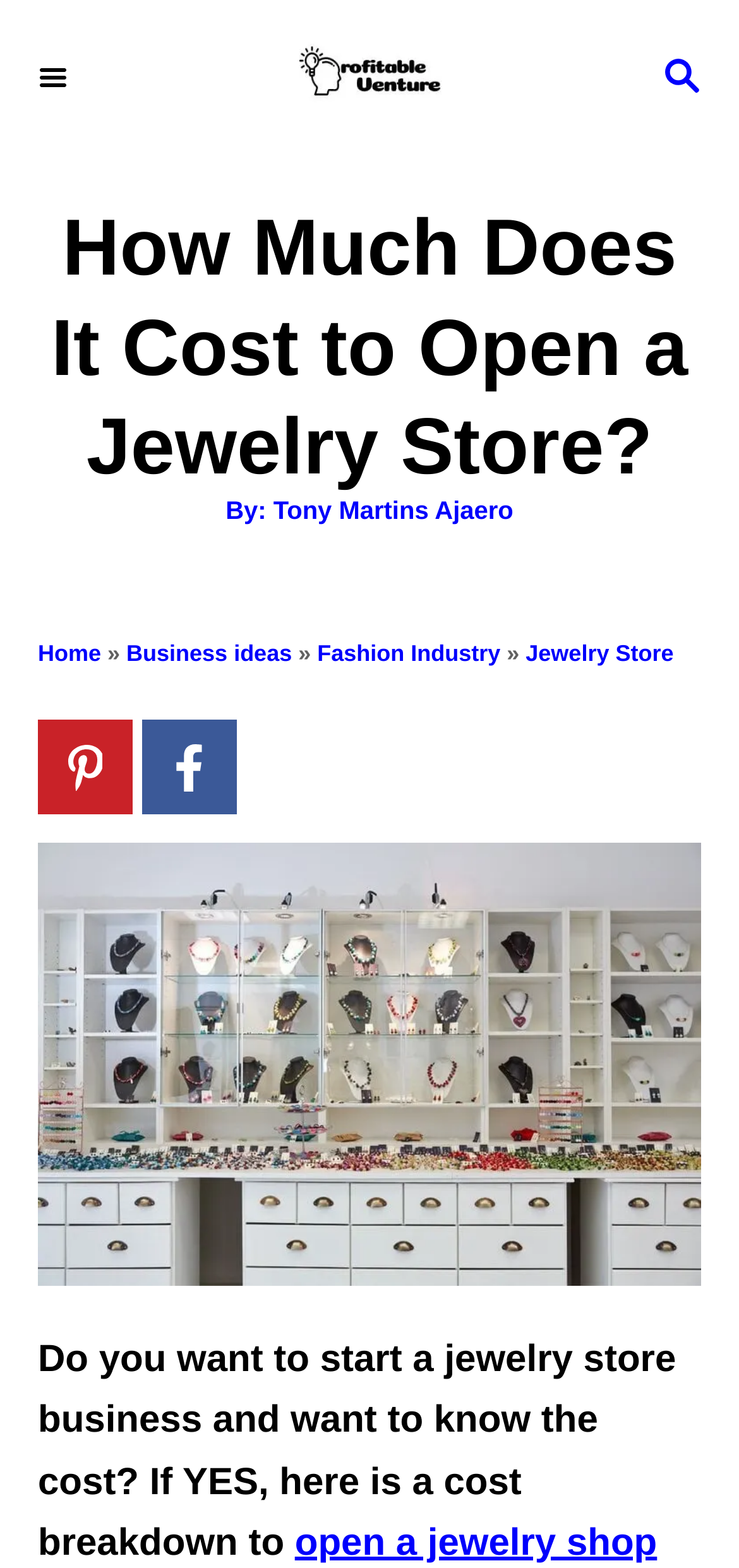Locate the primary headline on the webpage and provide its text.

How Much Does It Cost to Open a Jewelry Store?